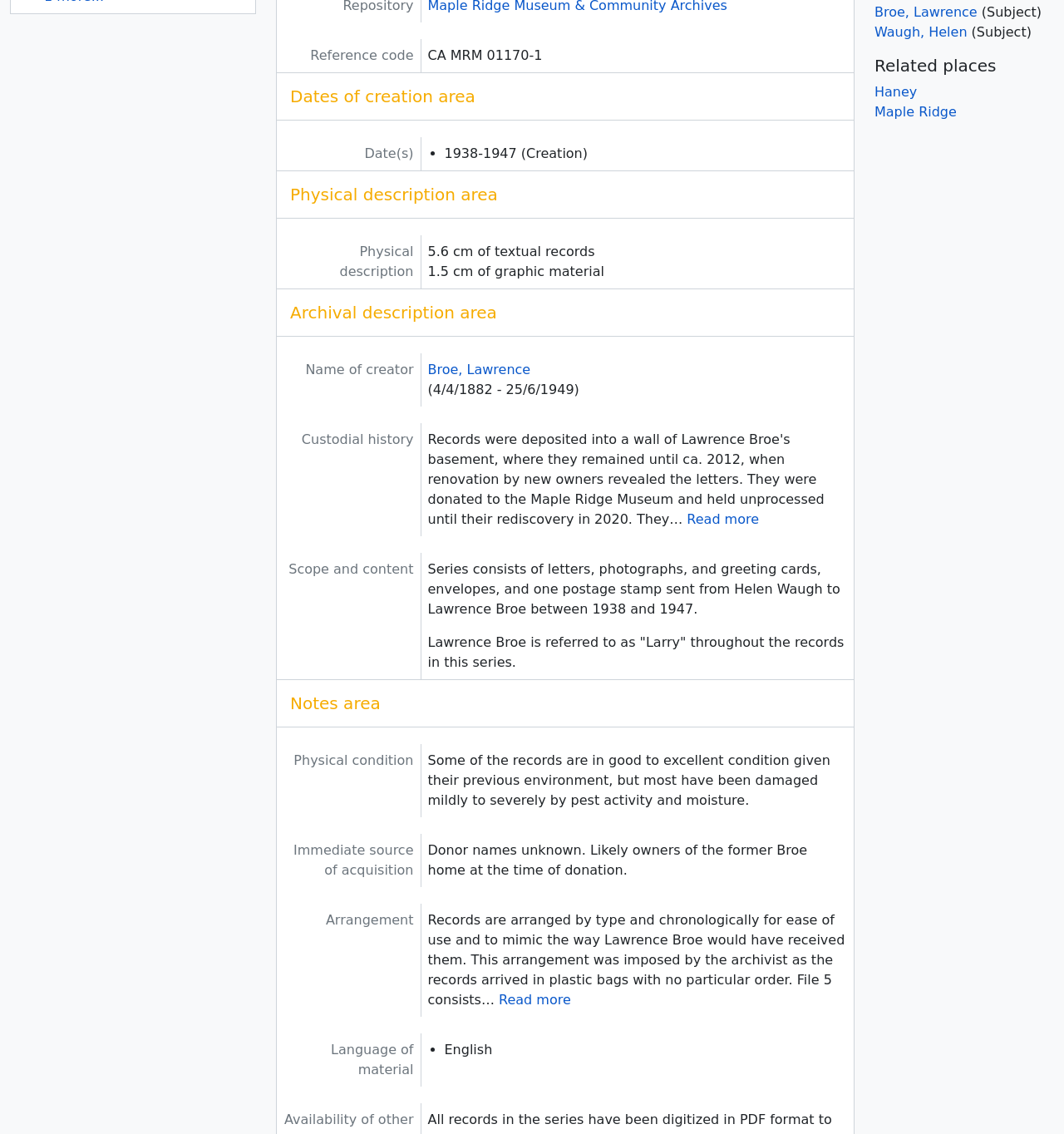Determine the bounding box coordinates for the UI element with the following description: "23 March 1999". The coordinates should be four float numbers between 0 and 1, represented as [left, top, right, bottom].

None